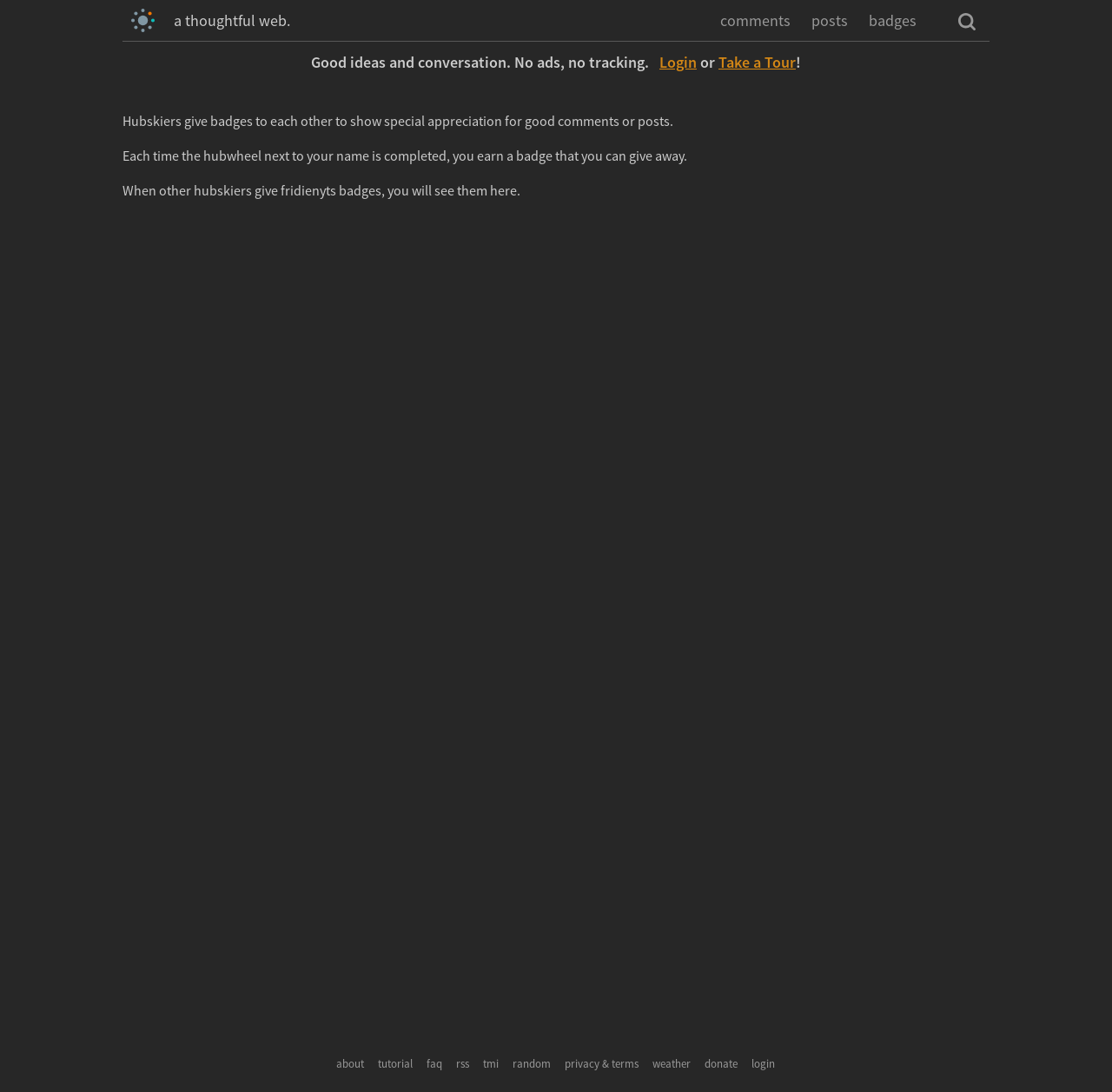Identify the bounding box coordinates of the clickable region required to complete the instruction: "search for something". The coordinates should be given as four float numbers within the range of 0 and 1, i.e., [left, top, right, bottom].

[0.862, 0.012, 0.877, 0.028]